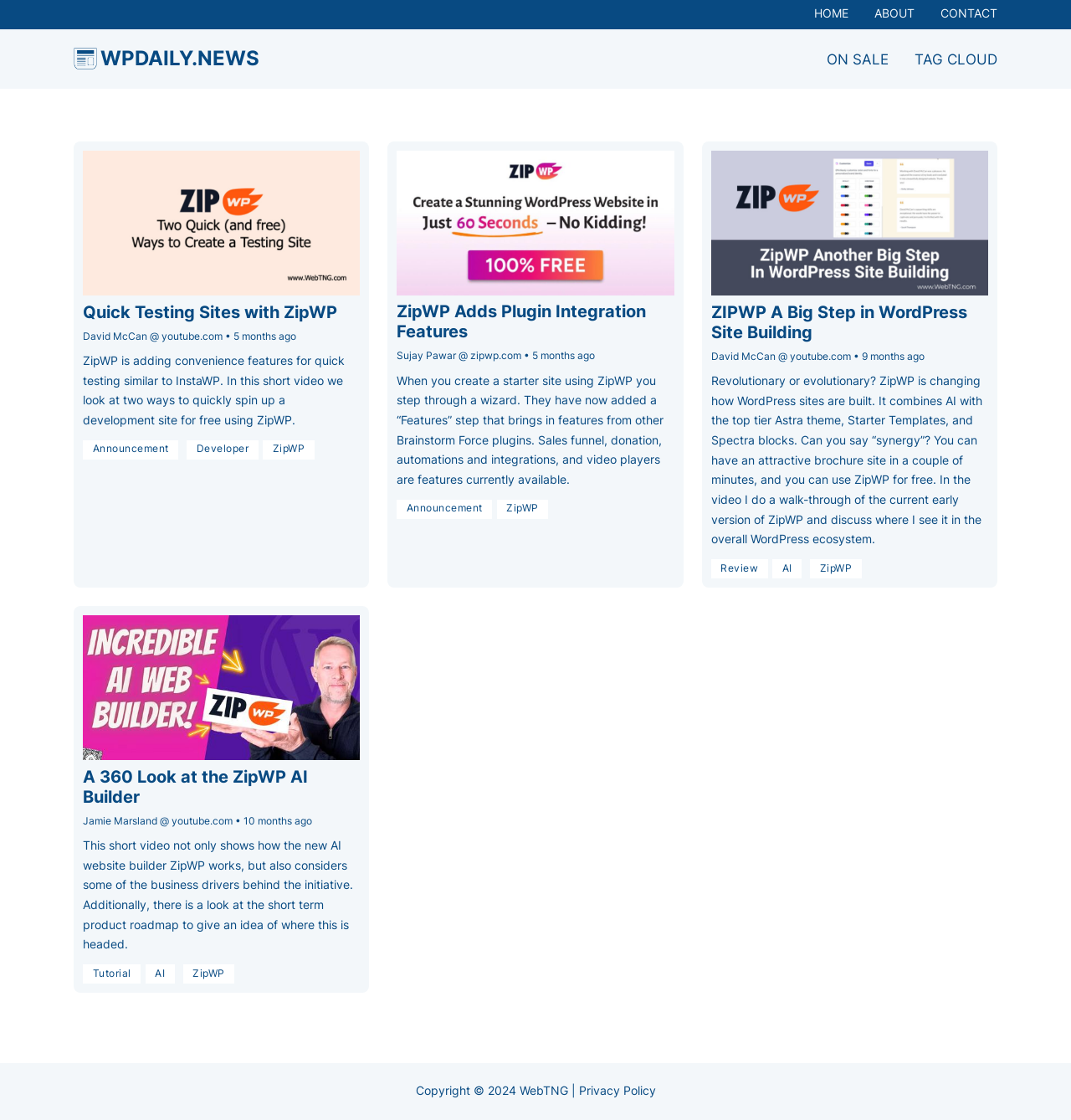Using the details in the image, give a detailed response to the question below:
What is the copyright year of the website?

The copyright year of the website is obtained from the static text content at the bottom of the webpage, which is 'Copyright © 2024'.